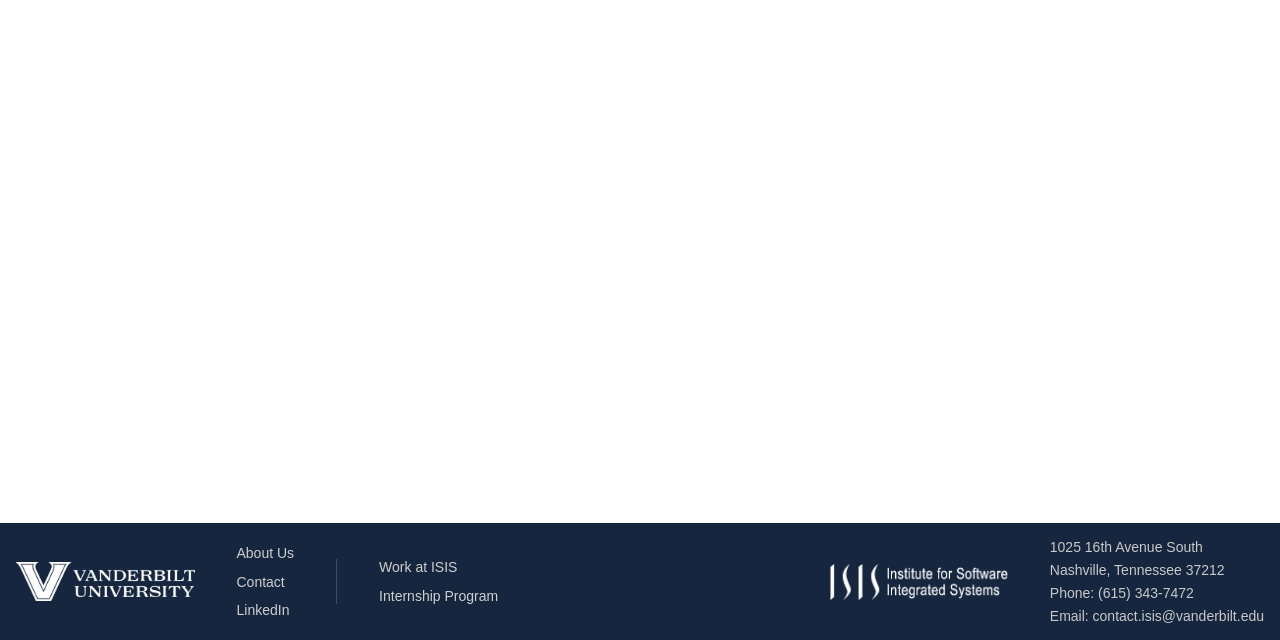Bounding box coordinates should be provided in the format (top-left x, top-left y, bottom-right x, bottom-right y) with all values between 0 and 1. Identify the bounding box for this UI element: Contact

[0.185, 0.896, 0.222, 0.954]